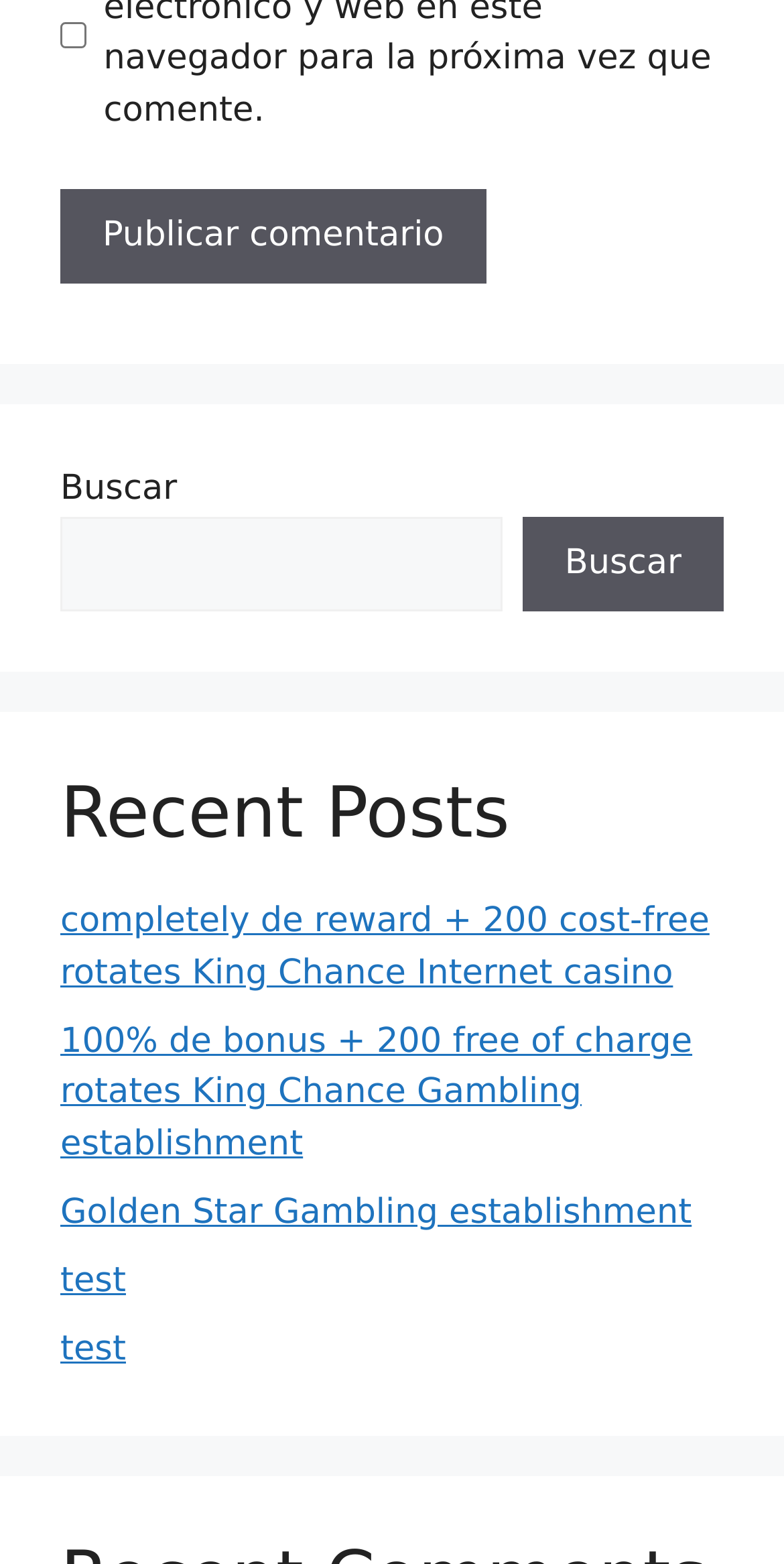Specify the bounding box coordinates of the area to click in order to execute this command: 'Click the publish comment button'. The coordinates should consist of four float numbers ranging from 0 to 1, and should be formatted as [left, top, right, bottom].

[0.077, 0.121, 0.62, 0.182]